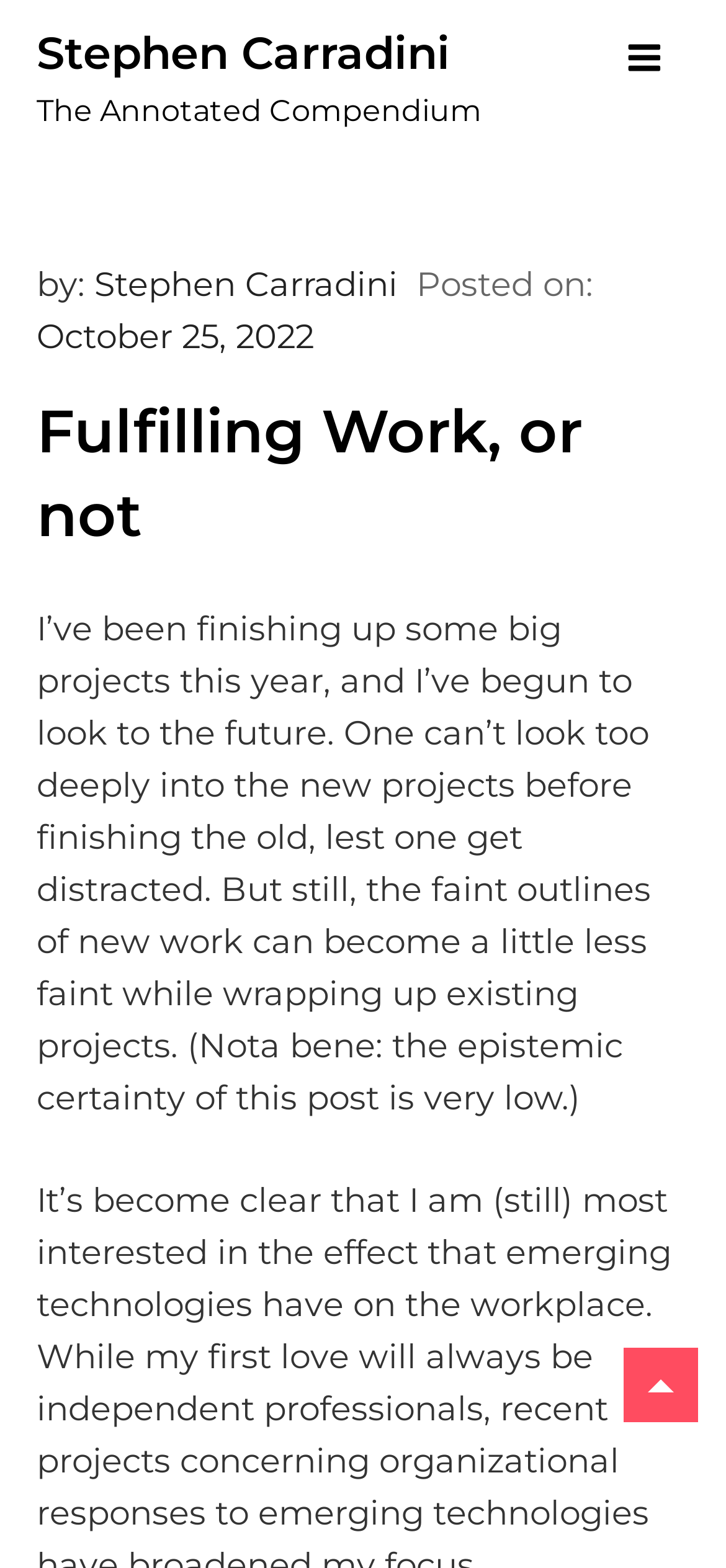Respond with a single word or phrase to the following question:
Who is the author of this post?

Stephen Carradini